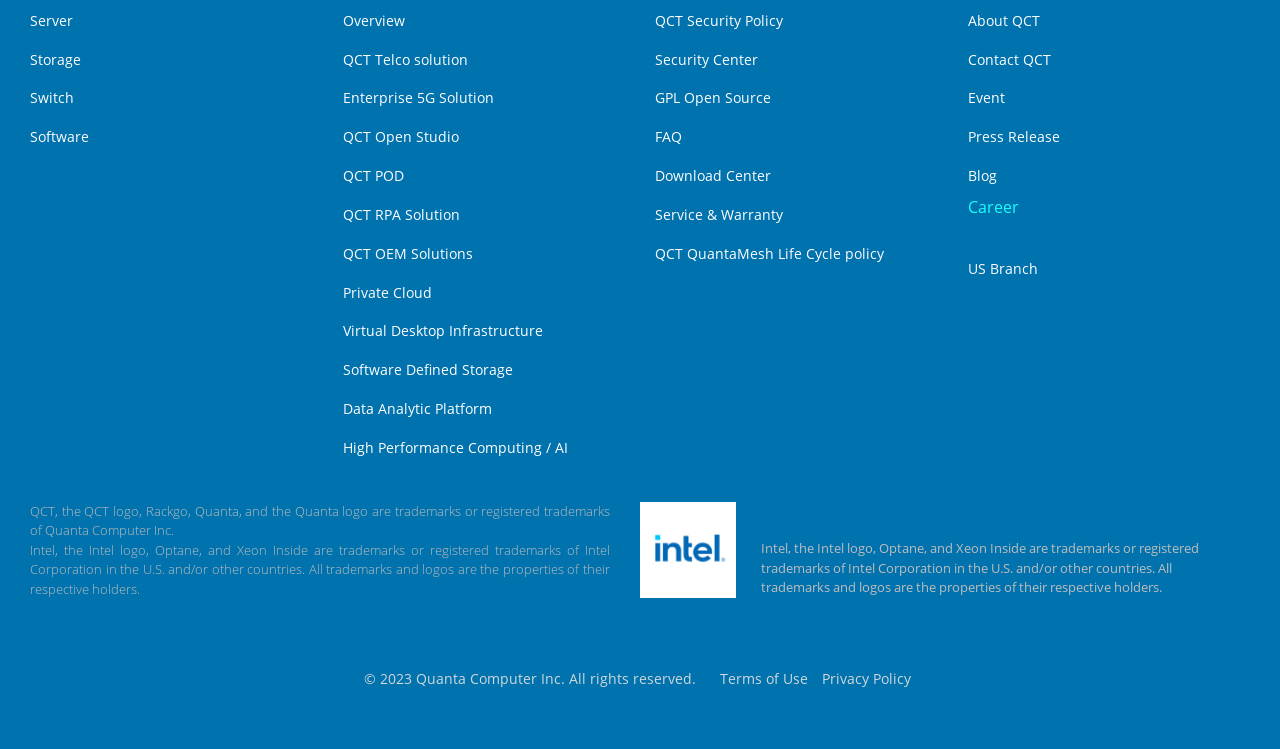Please identify the bounding box coordinates of the clickable area that will allow you to execute the instruction: "Check Terms of Use".

[0.562, 0.894, 0.631, 0.919]